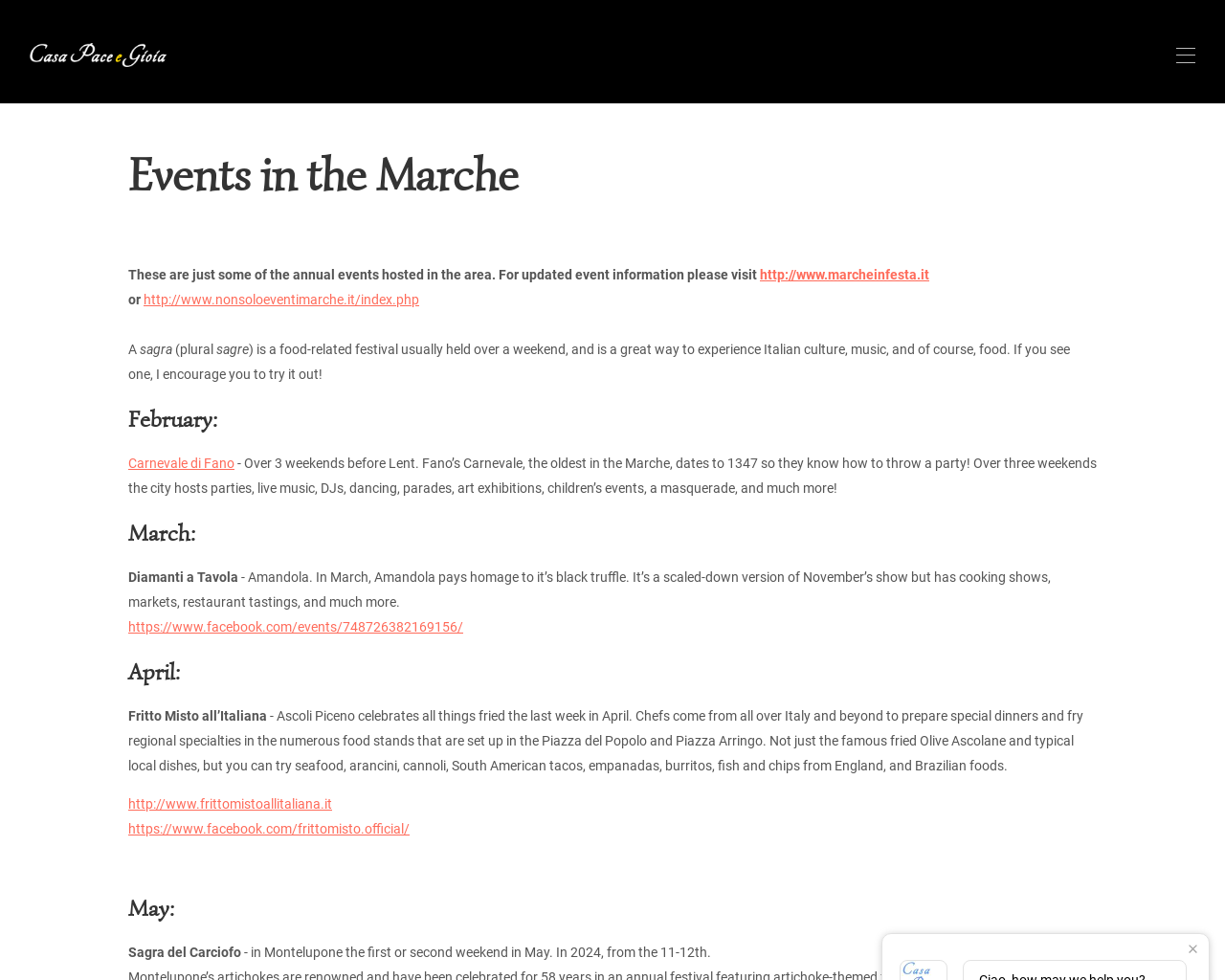Find the bounding box coordinates of the element I should click to carry out the following instruction: "Visit the 'http://www.marcheinfesta.it' website".

[0.62, 0.272, 0.759, 0.288]